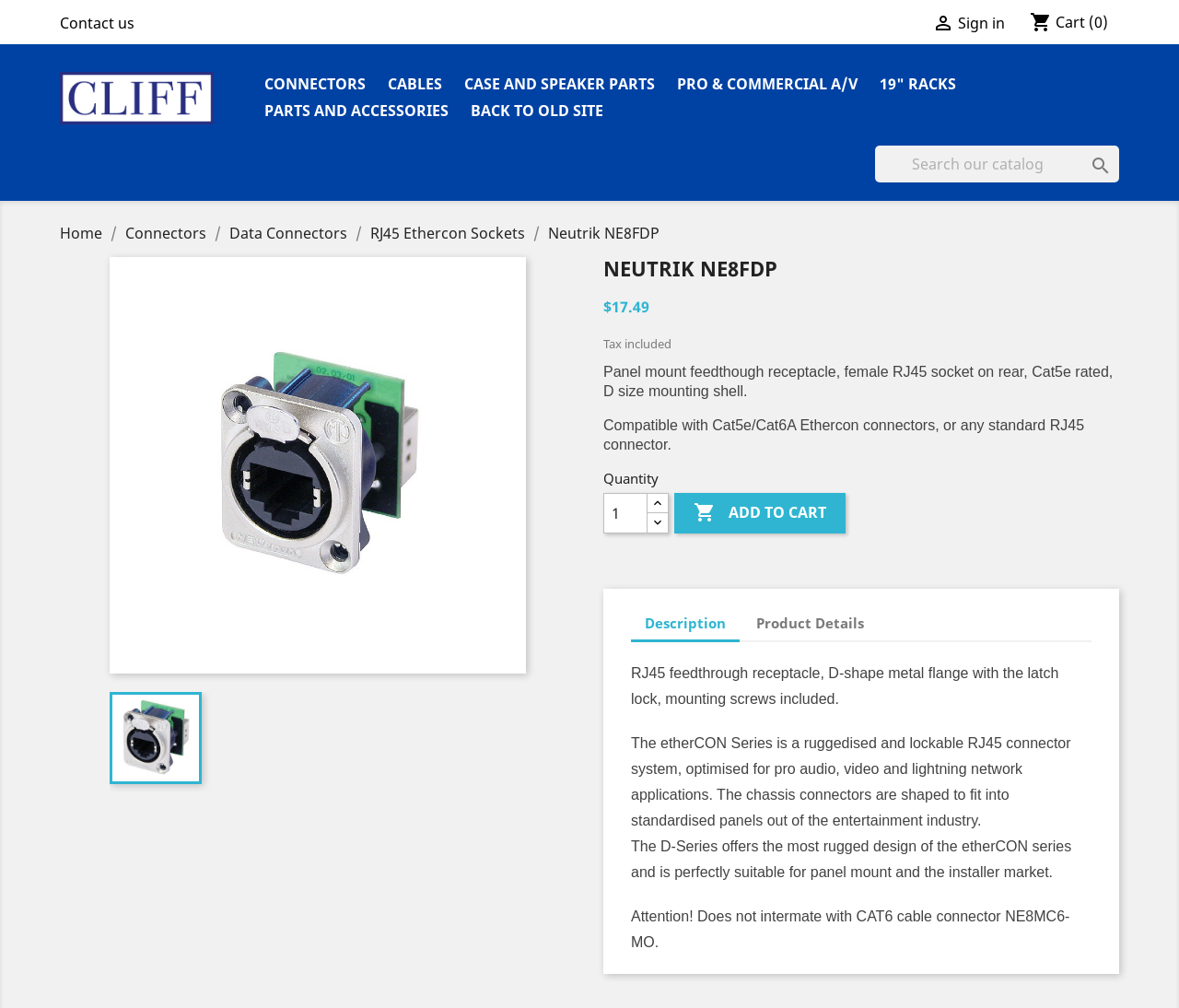Locate the bounding box coordinates of the clickable area to execute the instruction: "Add to cart". Provide the coordinates as four float numbers between 0 and 1, represented as [left, top, right, bottom].

[0.572, 0.489, 0.717, 0.529]